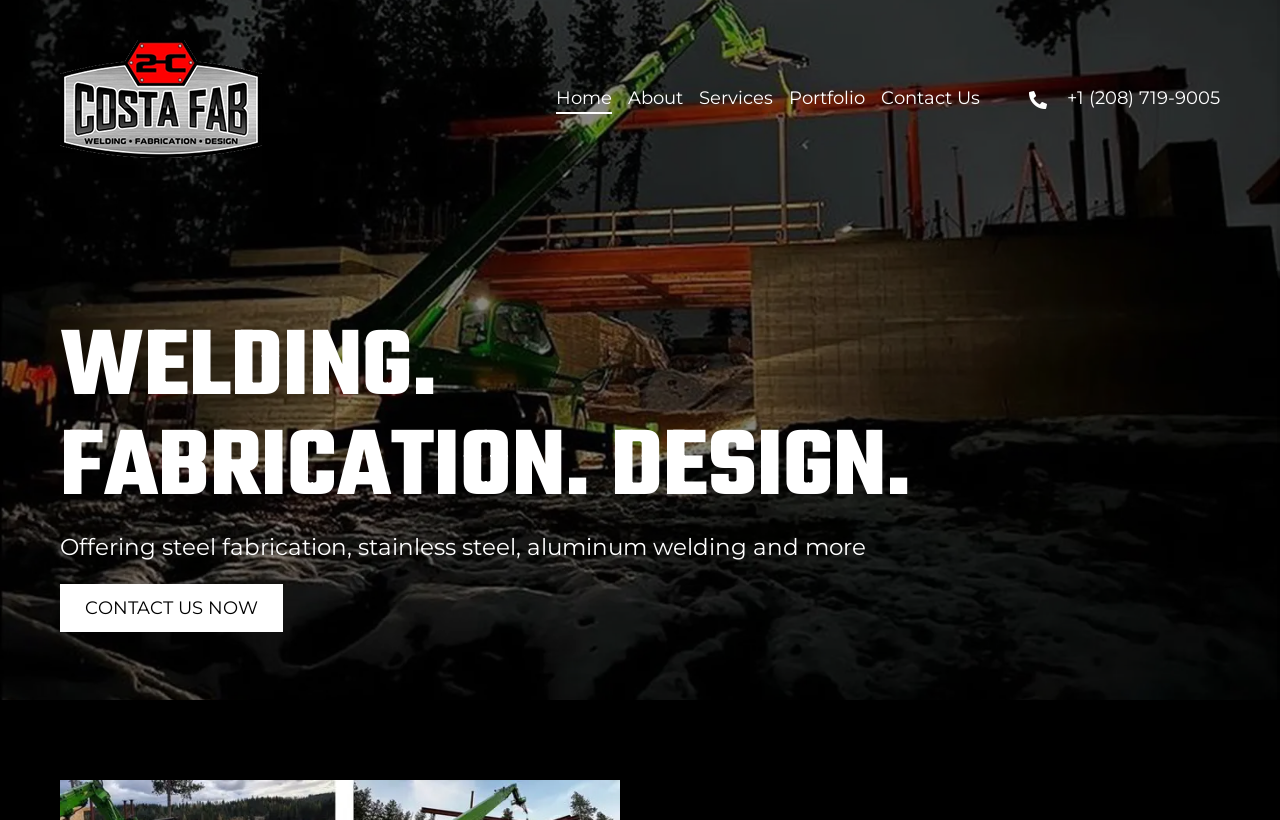Identify the bounding box of the UI element described as follows: "Home". Provide the coordinates as four float numbers in the range of 0 to 1 [left, top, right, bottom].

[0.434, 0.102, 0.478, 0.139]